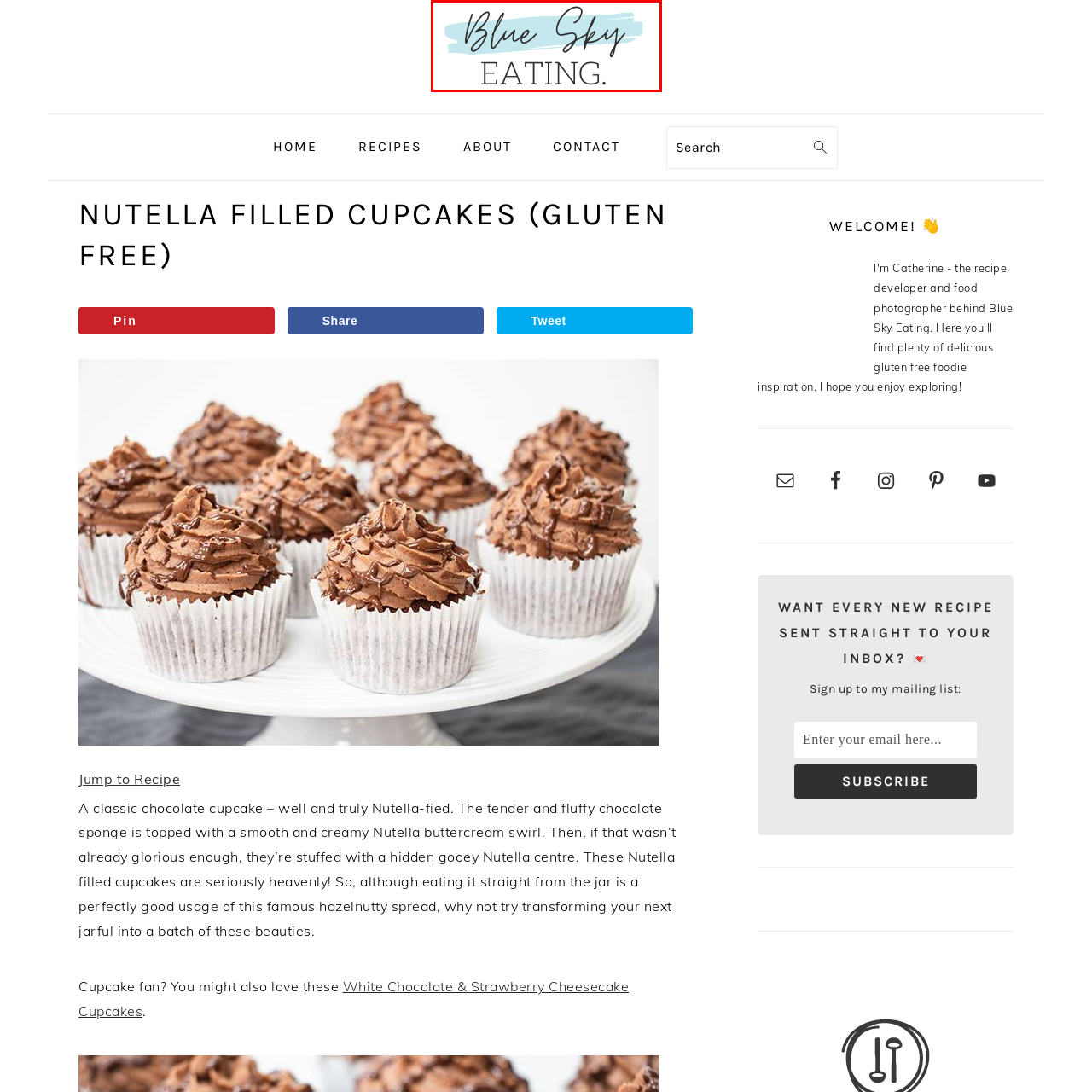Look at the image within the red outline, What is the focus of the blog's culinary offerings? Answer with one word or phrase.

Enjoyable and healthier eating options